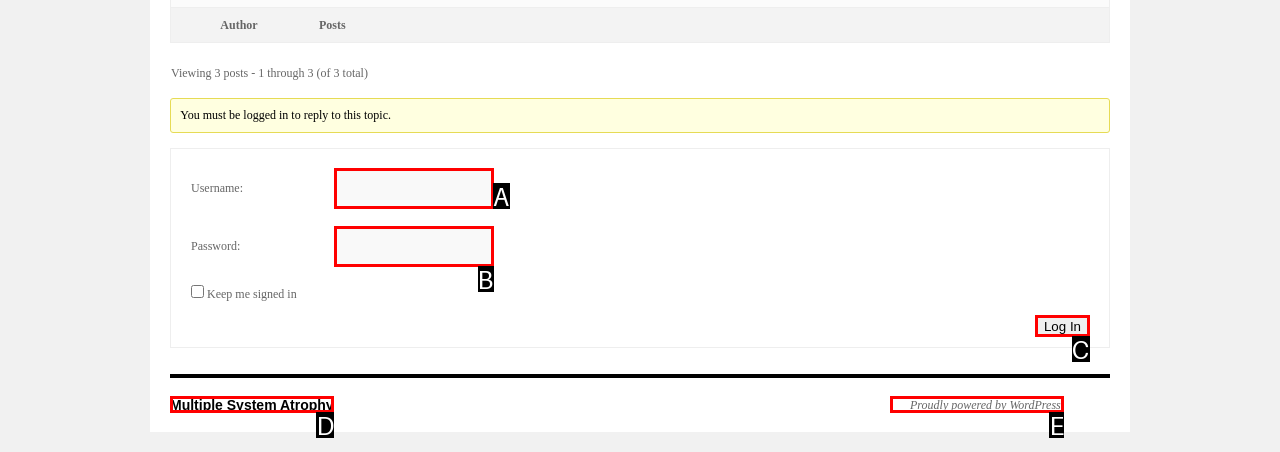Which lettered UI element aligns with this description: Proudly powered by WordPress.
Provide your answer using the letter from the available choices.

E